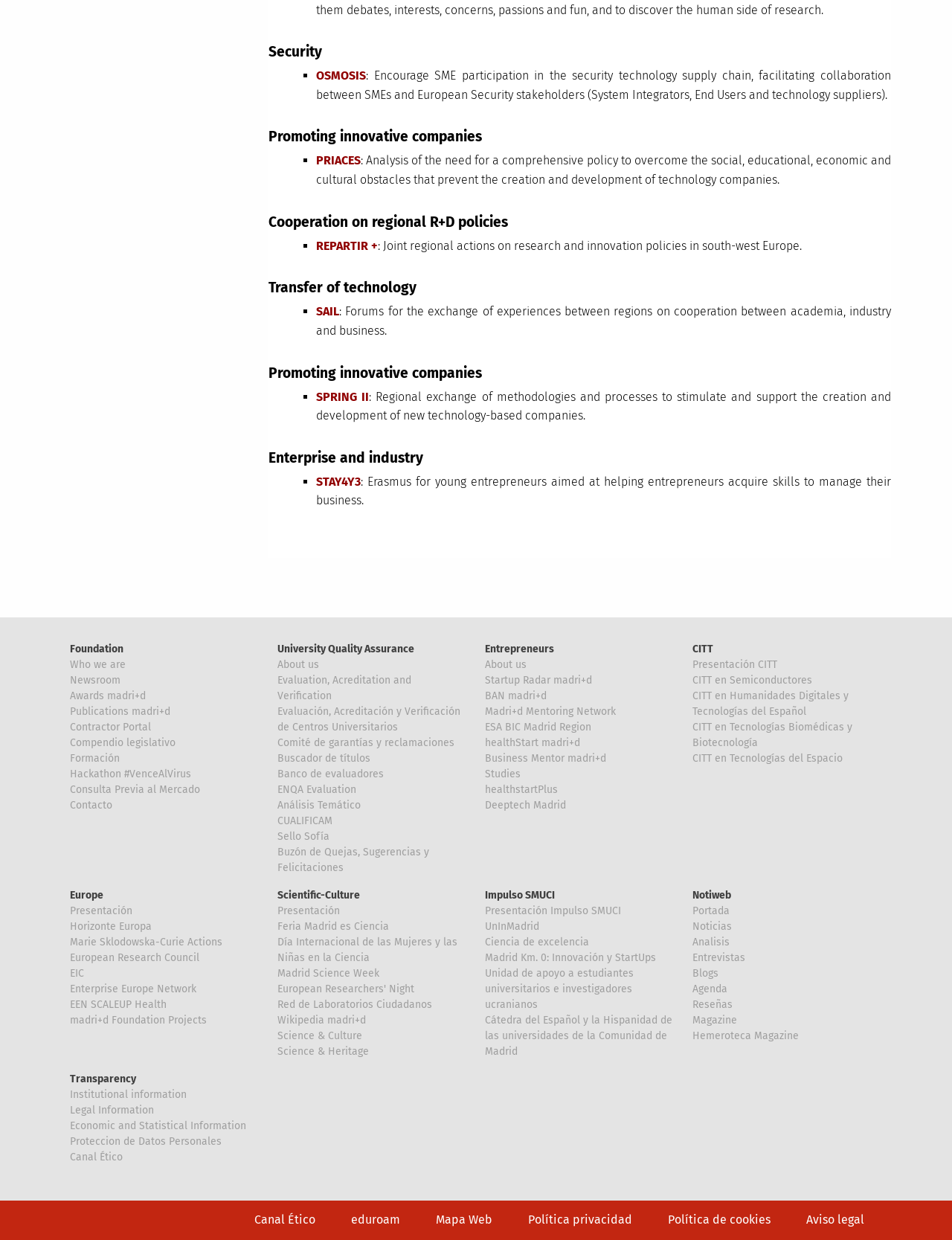What is the University Quality Assurance link related to?
Can you offer a detailed and complete answer to this question?

The University Quality Assurance link is related to evaluation, accreditation, and verification of centers and universities, as indicated by the links and descriptions on the webpage.